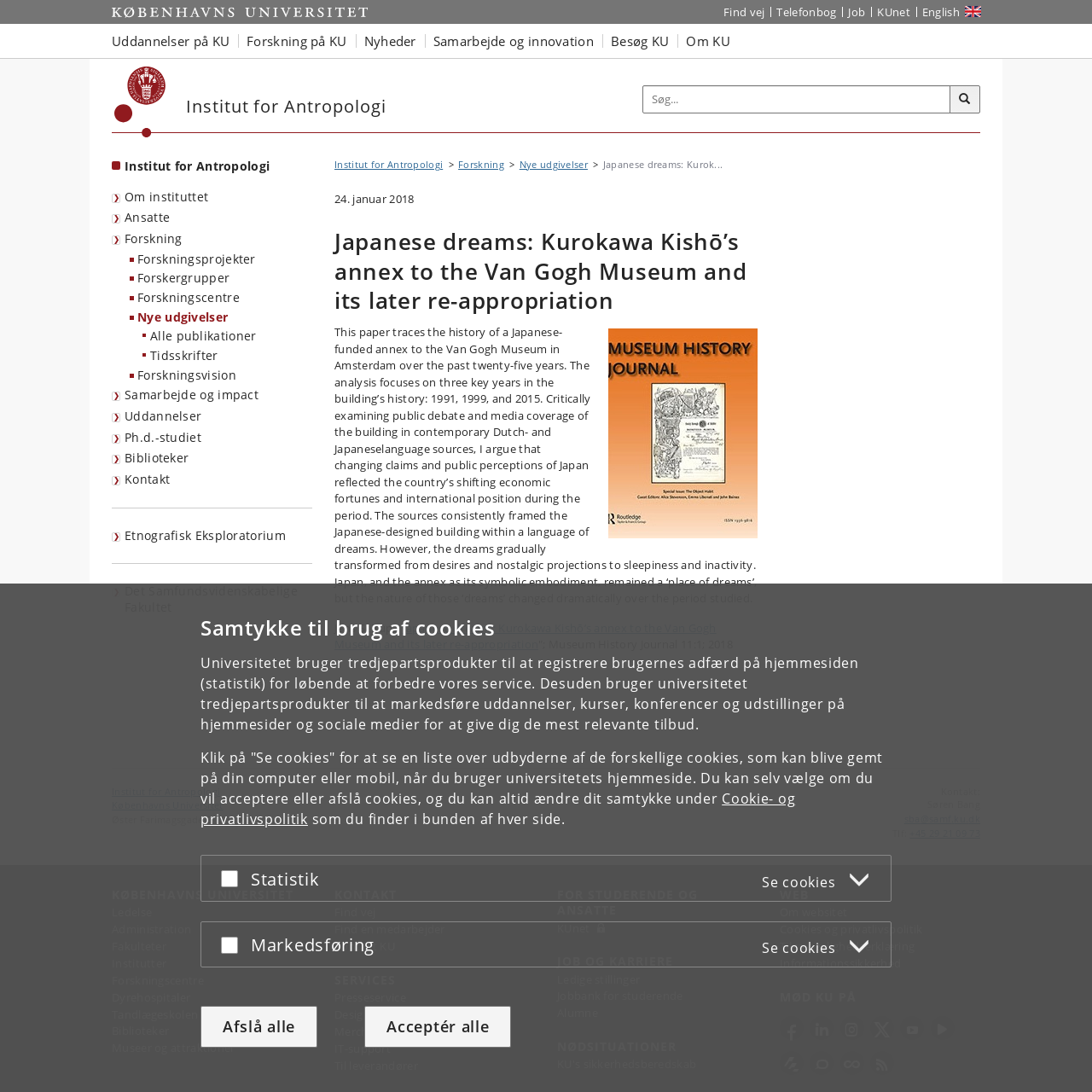What is the author's name of the research paper?
Please respond to the question with a detailed and thorough explanation.

I found the answer by looking at the main content section of the page, where the author's name is mentioned below the title of the research paper.